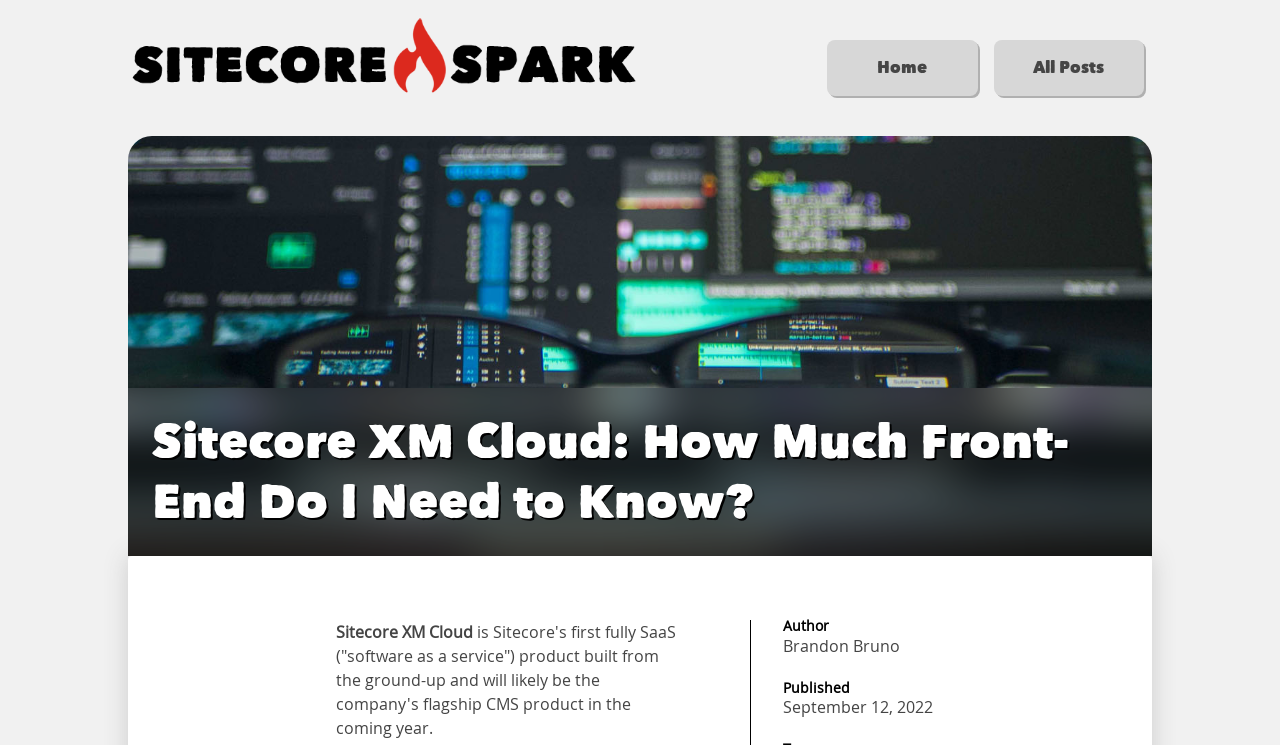Use a single word or phrase to answer the question: 
How many navigation links are in the top menu?

2